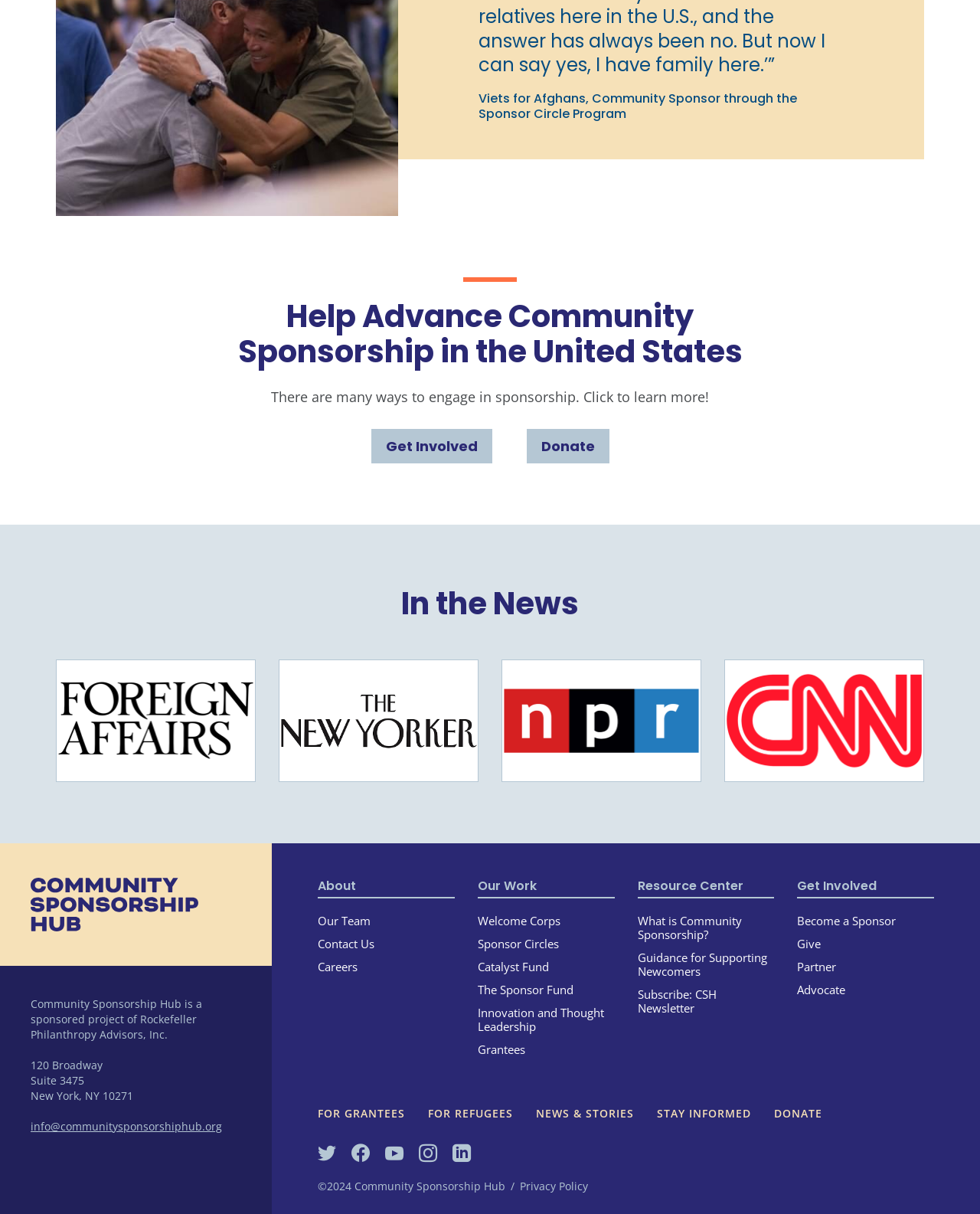What is the purpose of the 'Resource Center'?
Answer the question with as much detail as possible.

I found the answer by looking at the section 'Resource Center', where it lists several links, including 'What is Community Sponsorship?' and 'Guidance for Supporting Newcomers'. This suggests that the purpose of the 'Resource Center' is to provide guidance and information.